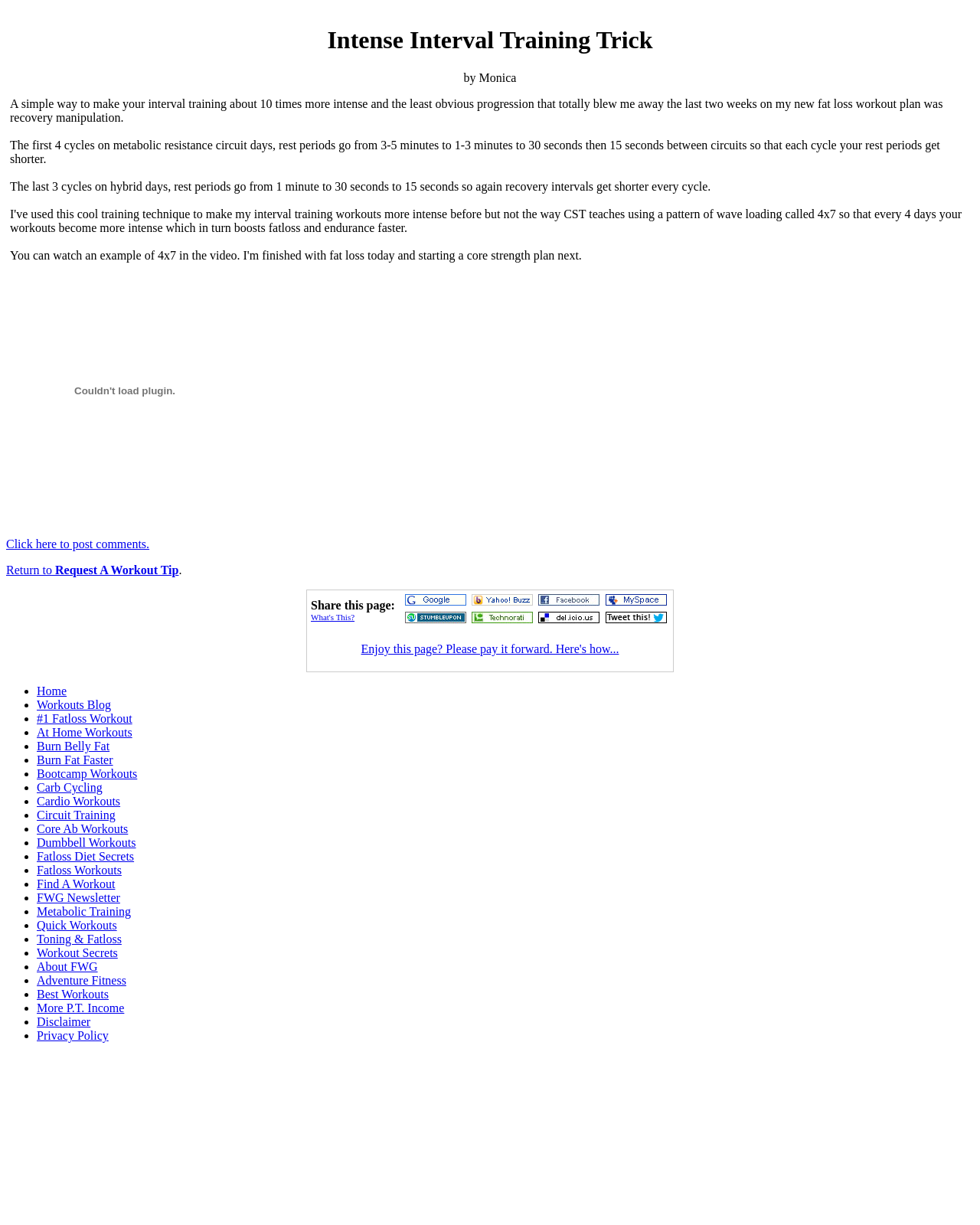Describe all the key features of the webpage in detail.

The webpage is about intense interval training tricks, specifically a fat loss workout plan that involves recovery manipulation. The page has a heading "Intense Interval Training Trick" at the top, followed by the author's name "by Monica". Below the heading, there is a brief introduction to the workout plan, which is followed by a detailed explanation of the plan, including the rest periods and cycles.

On the right side of the page, there is a section with social media links, including Google, Buzz, Facebook, Myspace, StumbleUpon, Technorati, del.icio.us, and Twitter, allowing users to share the page.

At the bottom of the page, there is a list of links to other related pages, including "Home", "Workouts Blog", "#1 Fatloss Workout", "At Home Workouts", "Burn Belly Fat", "Burn Fat Faster", "Bootcamp Workouts", "Carb Cycling", "Cardio Workouts", "Circuit Training", "Core Ab Workouts", "Dumbbell Workouts", "Fatloss Diet Secrets", "Fatloss Workouts", "Find A Workout", "FWG Newsletter", "Metabolic Training", "Quick Workouts", and "Toning & Fatloss". These links are organized in a list with bullet points, making it easy to navigate to other relevant pages.

There are also two links at the bottom of the page, "Click here to post comments" and "Return to Request A Workout Tip", which allow users to engage with the content and navigate to other related pages.